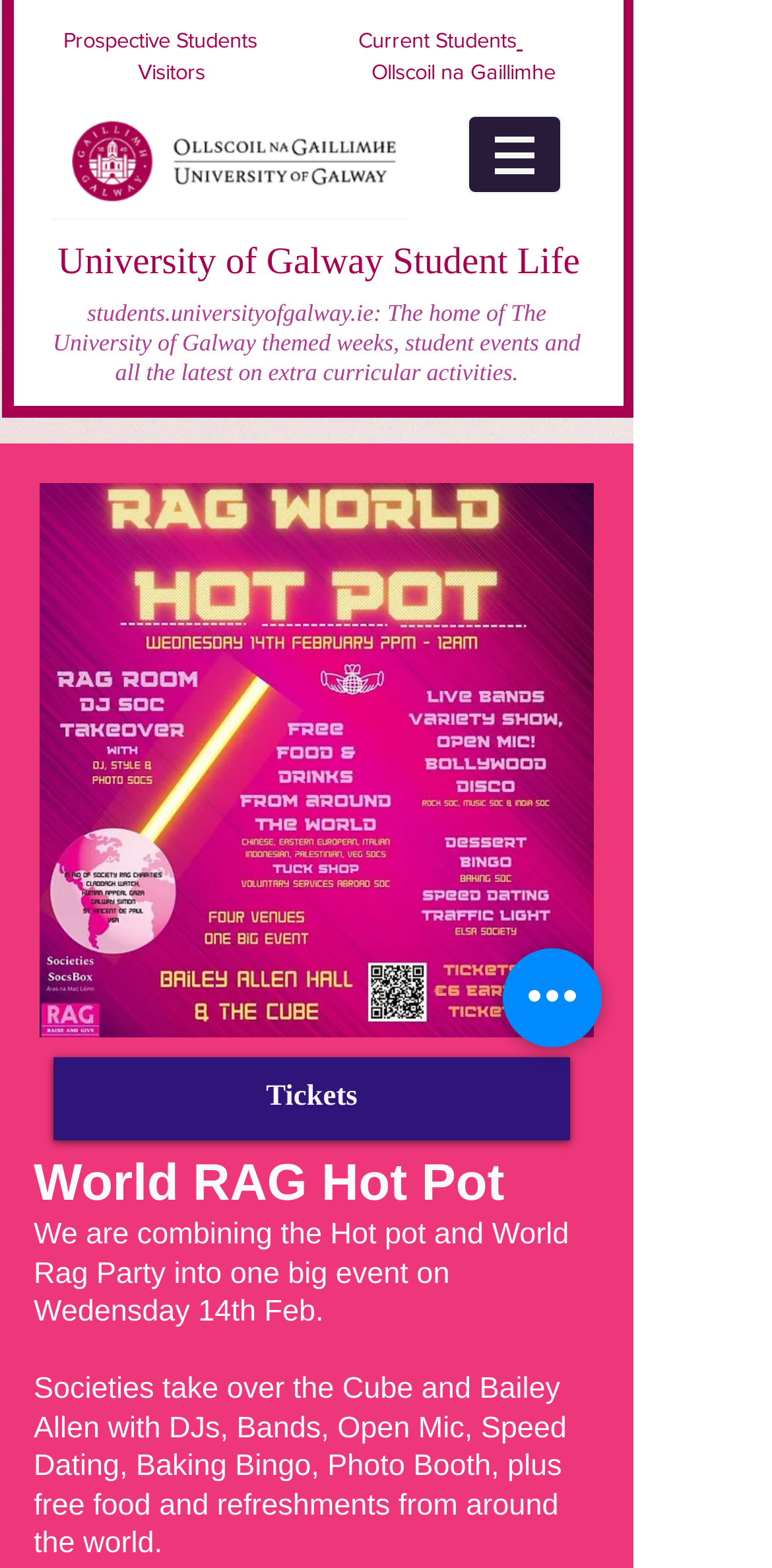What is the name of the university?
Based on the image, provide a one-word or brief-phrase response.

University of Galway